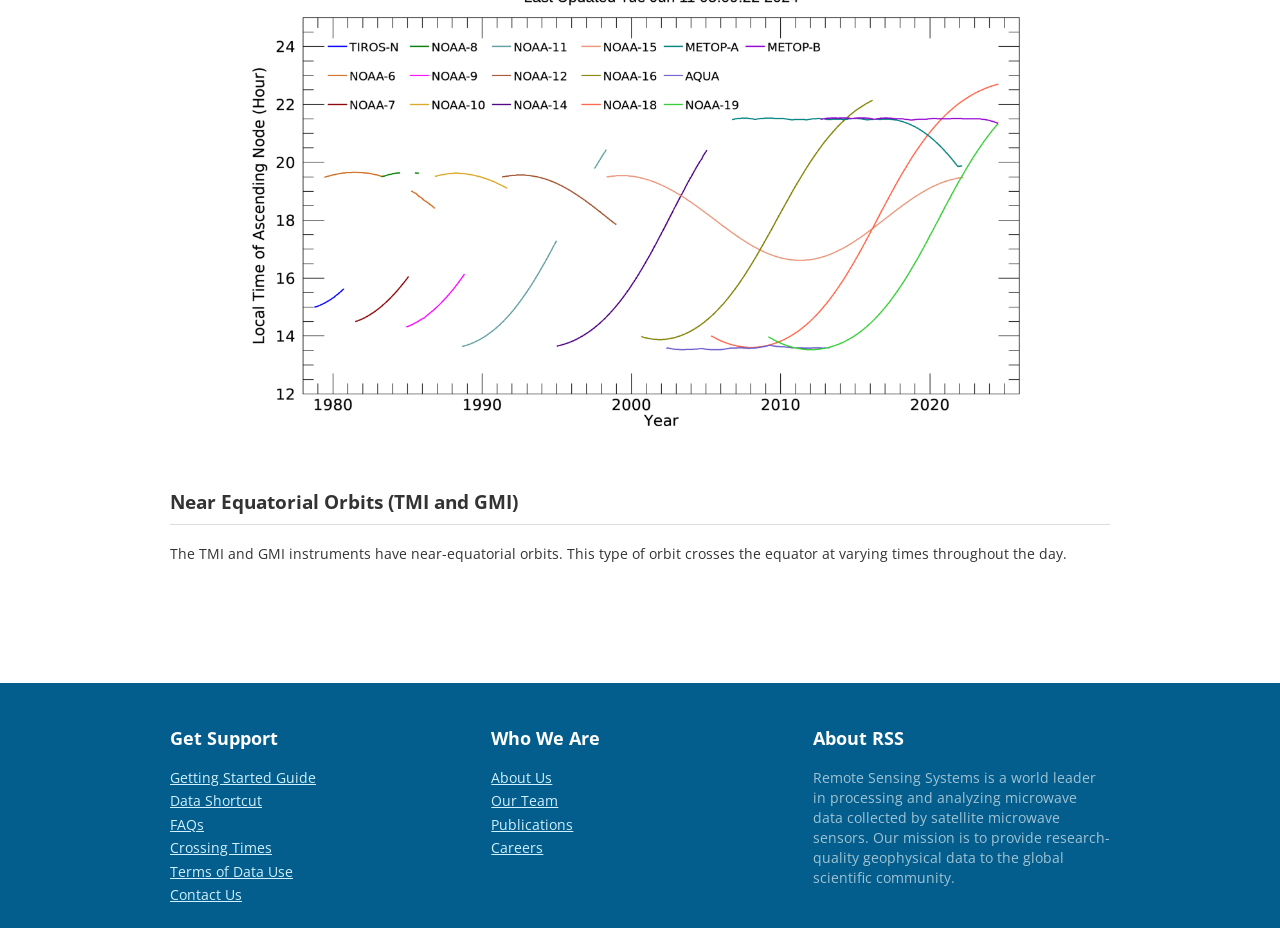Find the bounding box coordinates of the clickable region needed to perform the following instruction: "Read about remote sensing systems". The coordinates should be provided as four float numbers between 0 and 1, i.e., [left, top, right, bottom].

[0.635, 0.827, 0.867, 0.955]